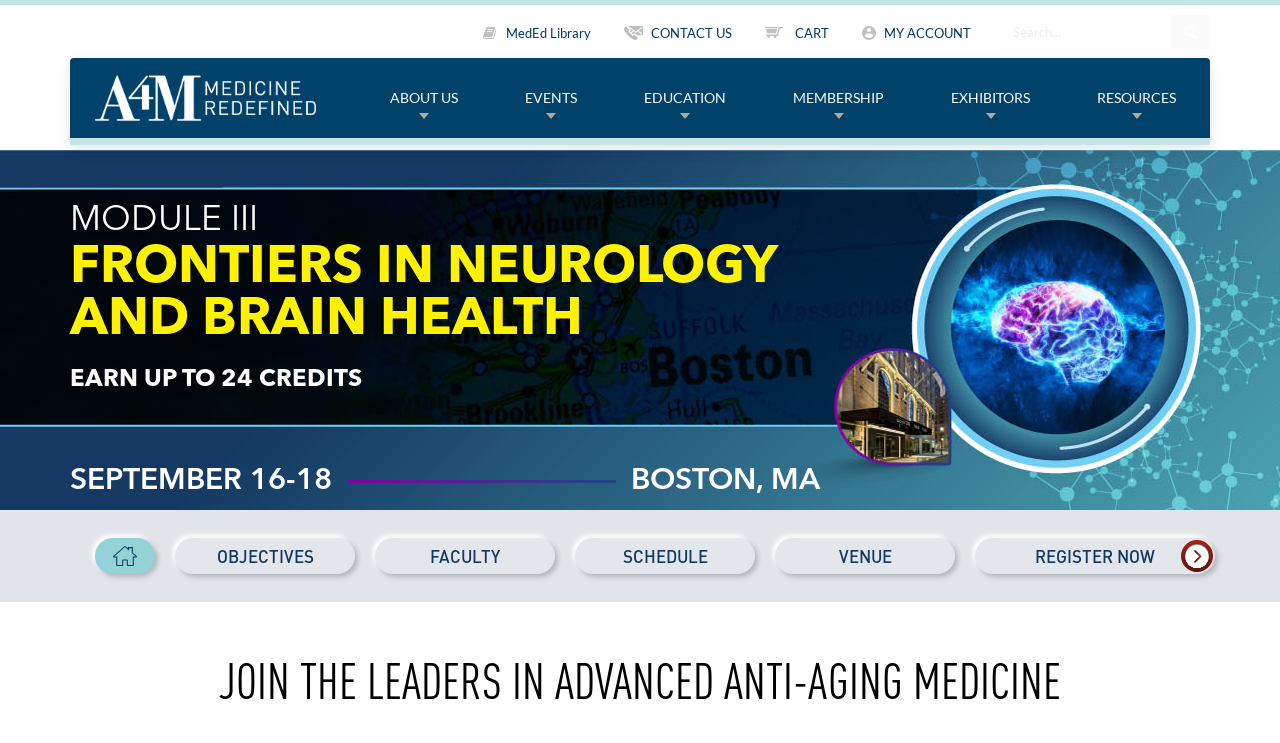Using the elements shown in the image, answer the question comprehensively: What is the date of the event?

I found the answer by looking at the StaticText 'SEPTEMBER 16-18' which is located below the heading 'MODULE III'.